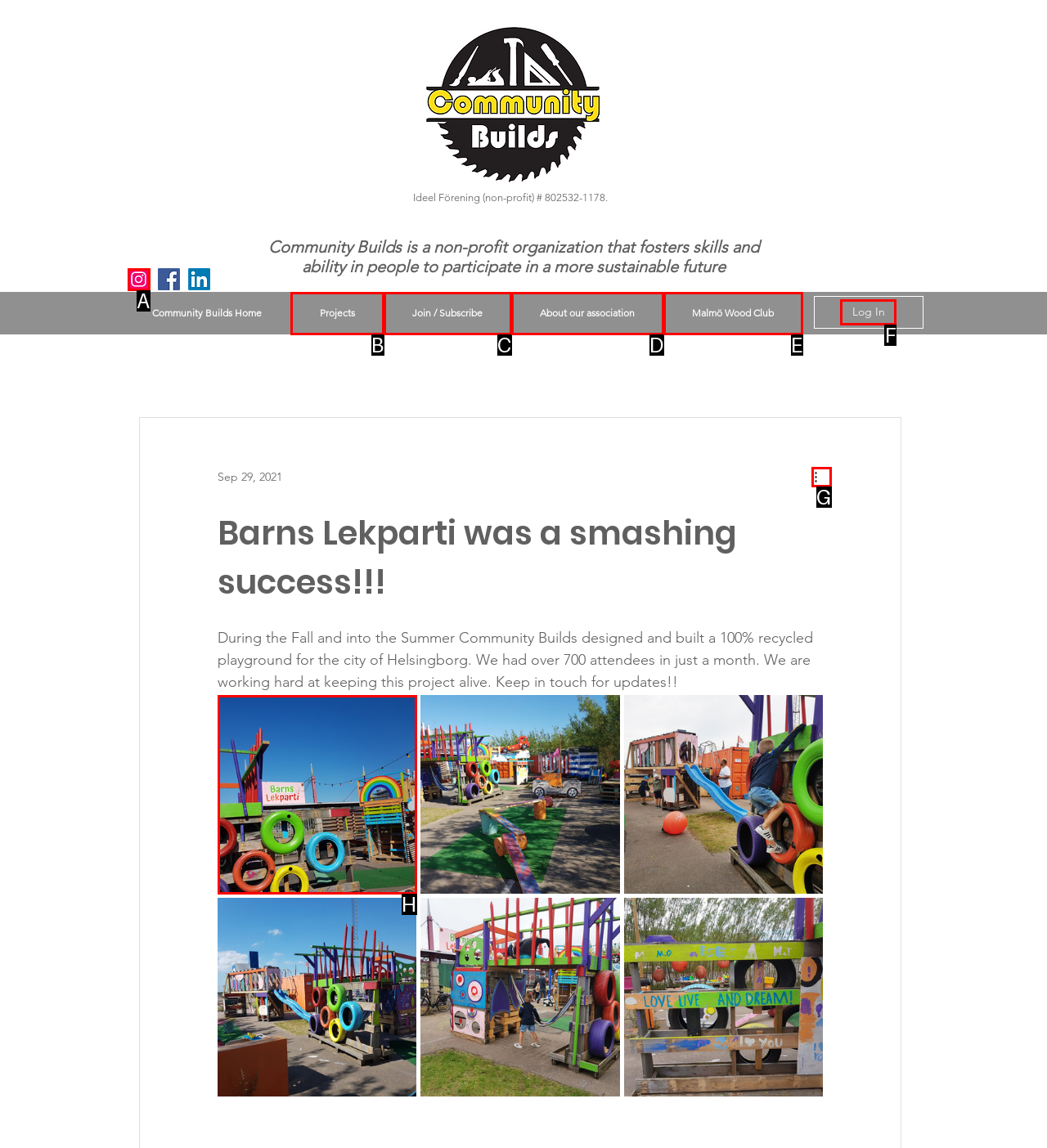Identify the correct lettered option to click in order to perform this task: Log in to the website. Respond with the letter.

F